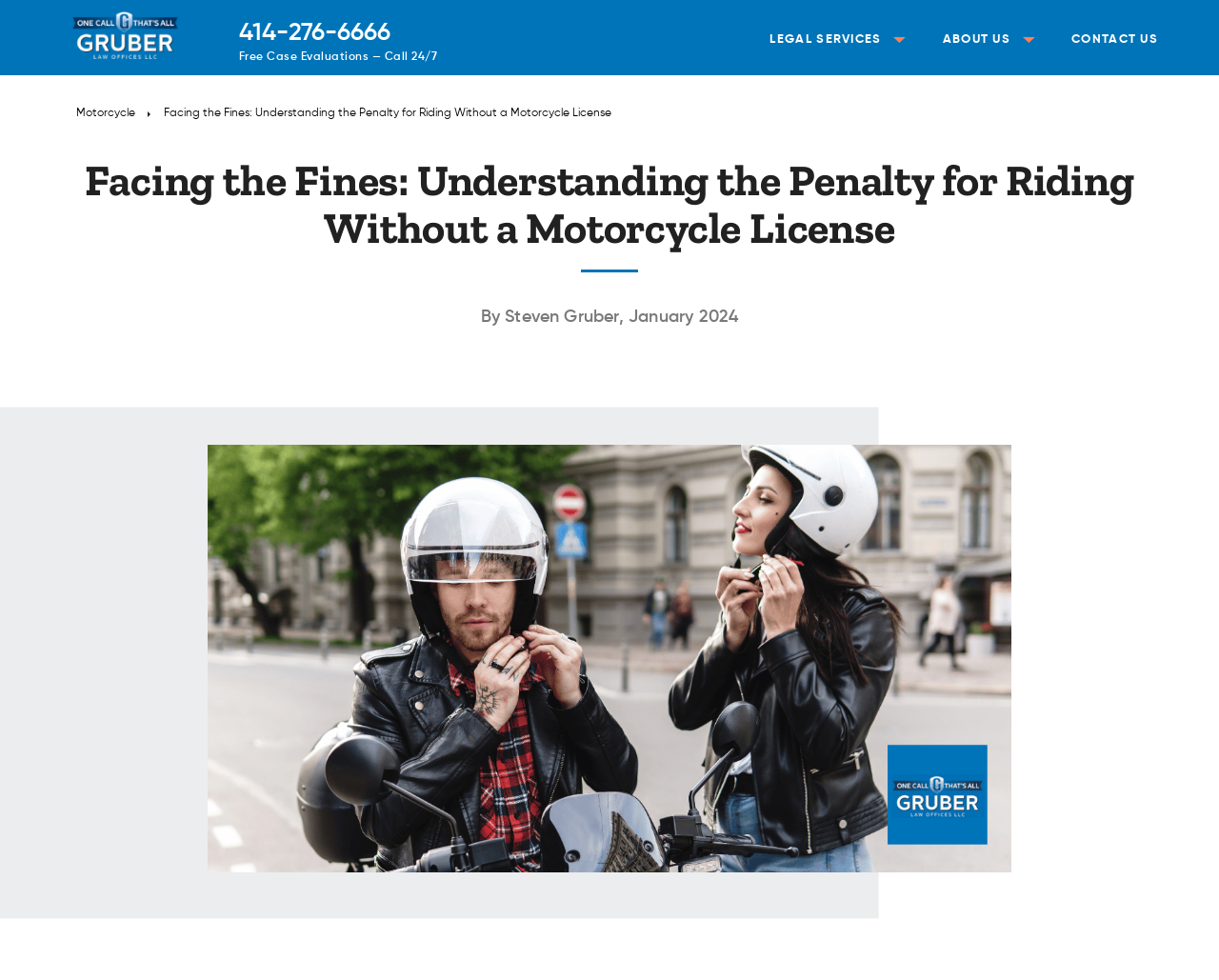Extract the bounding box of the UI element described as: "Motorcycle".

[0.062, 0.11, 0.123, 0.122]